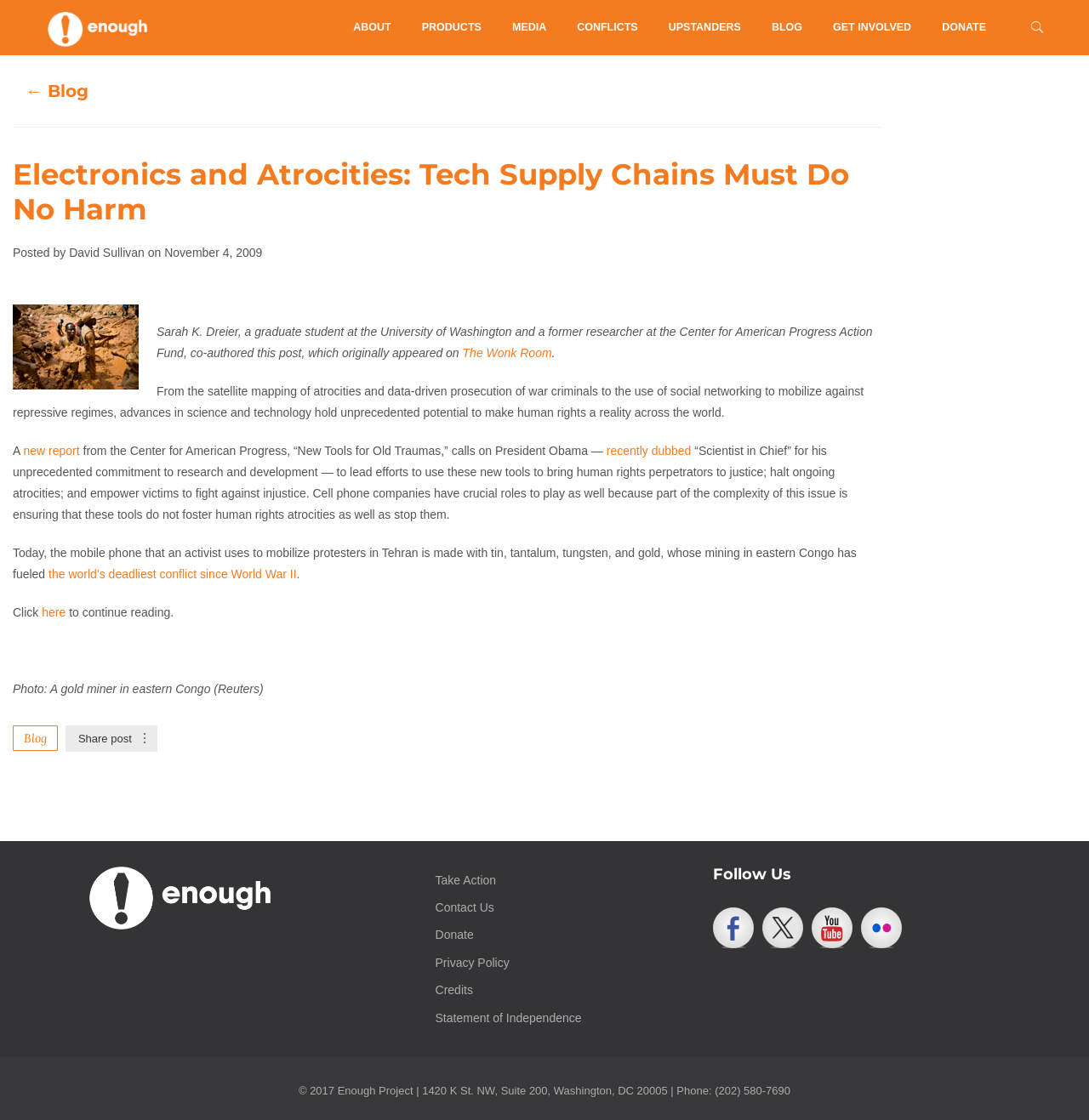Locate the bounding box coordinates of the element that should be clicked to execute the following instruction: "Read the blog post".

[0.012, 0.272, 0.81, 0.675]